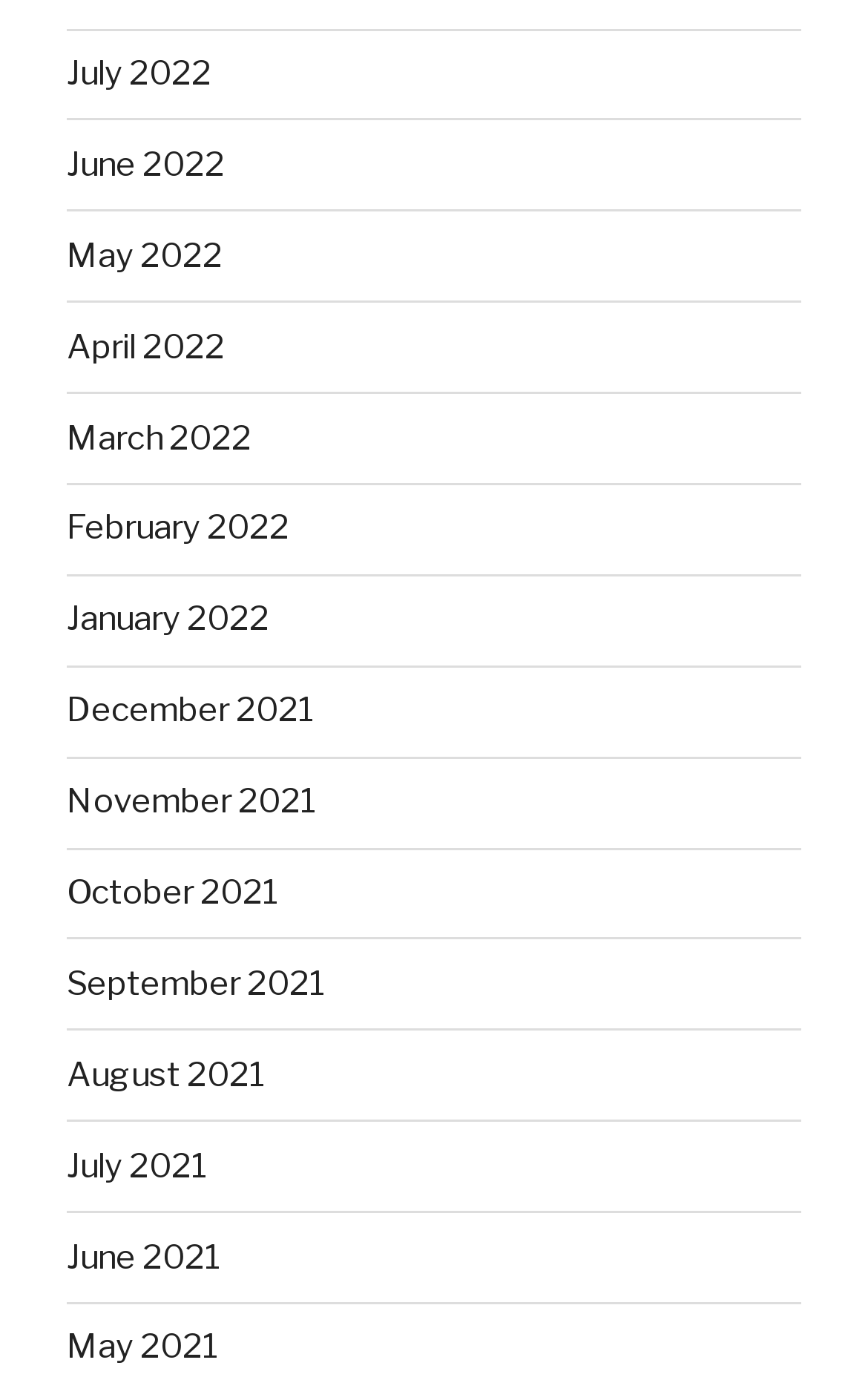Based on the provided description, "January 2022", find the bounding box of the corresponding UI element in the screenshot.

[0.077, 0.435, 0.31, 0.464]